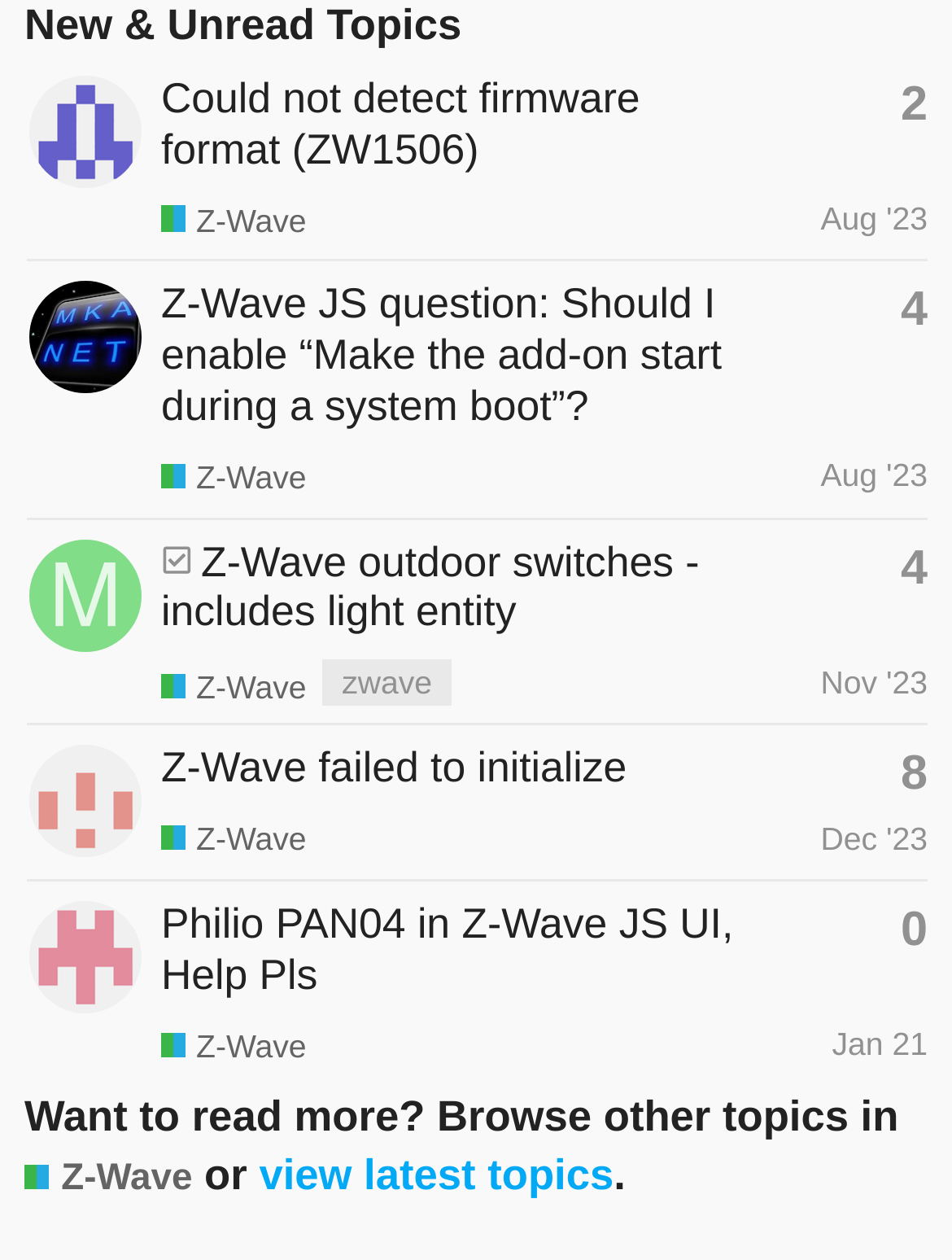Identify the bounding box coordinates of the area that should be clicked in order to complete the given instruction: "Click on the DjangoTricks link". The bounding box coordinates should be four float numbers between 0 and 1, i.e., [left, top, right, bottom].

None